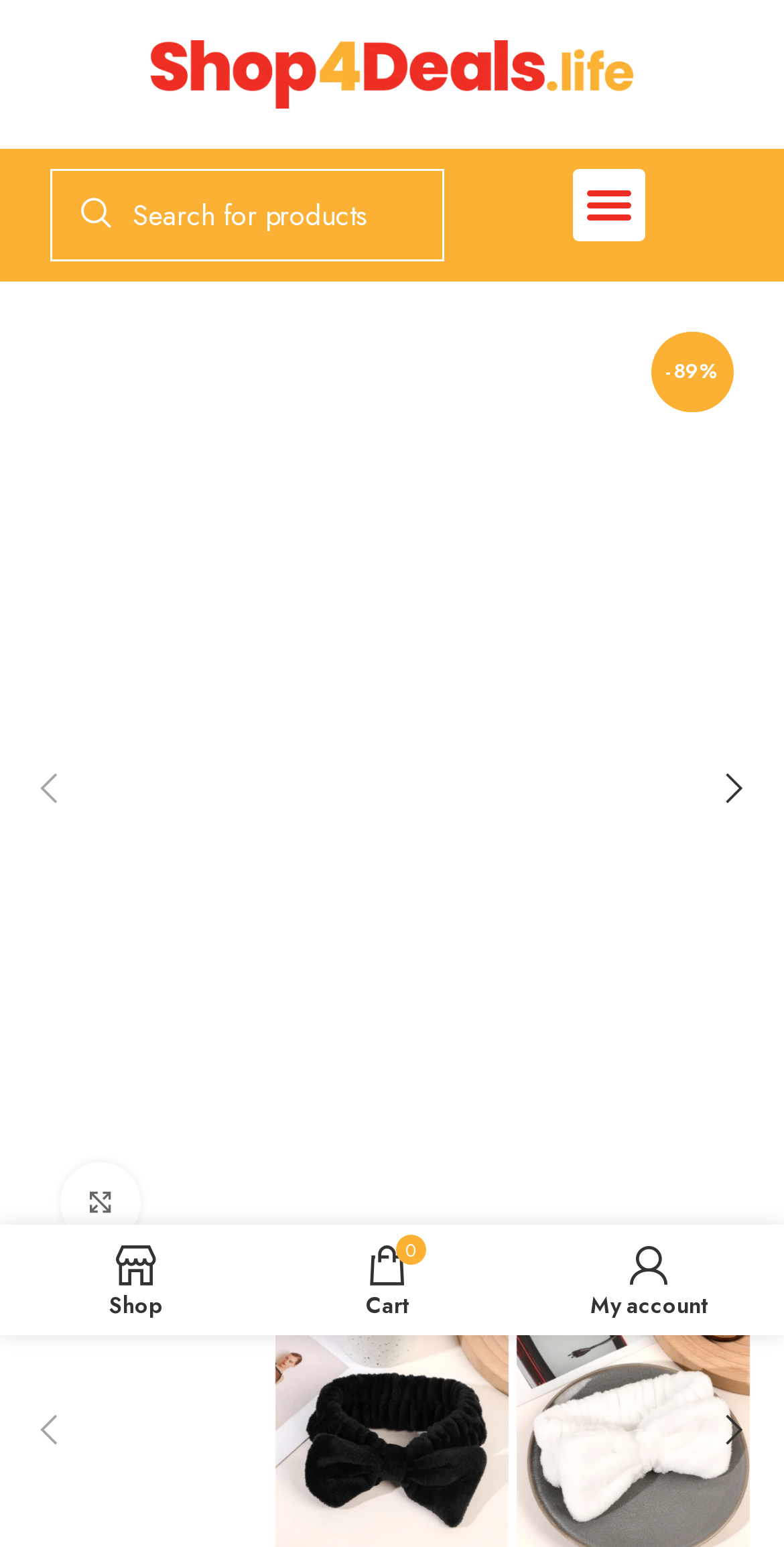Locate the bounding box coordinates of the UI element described by: "My account". Provide the coordinates as four float numbers between 0 and 1, formatted as [left, top, right, bottom].

[0.667, 0.798, 0.987, 0.857]